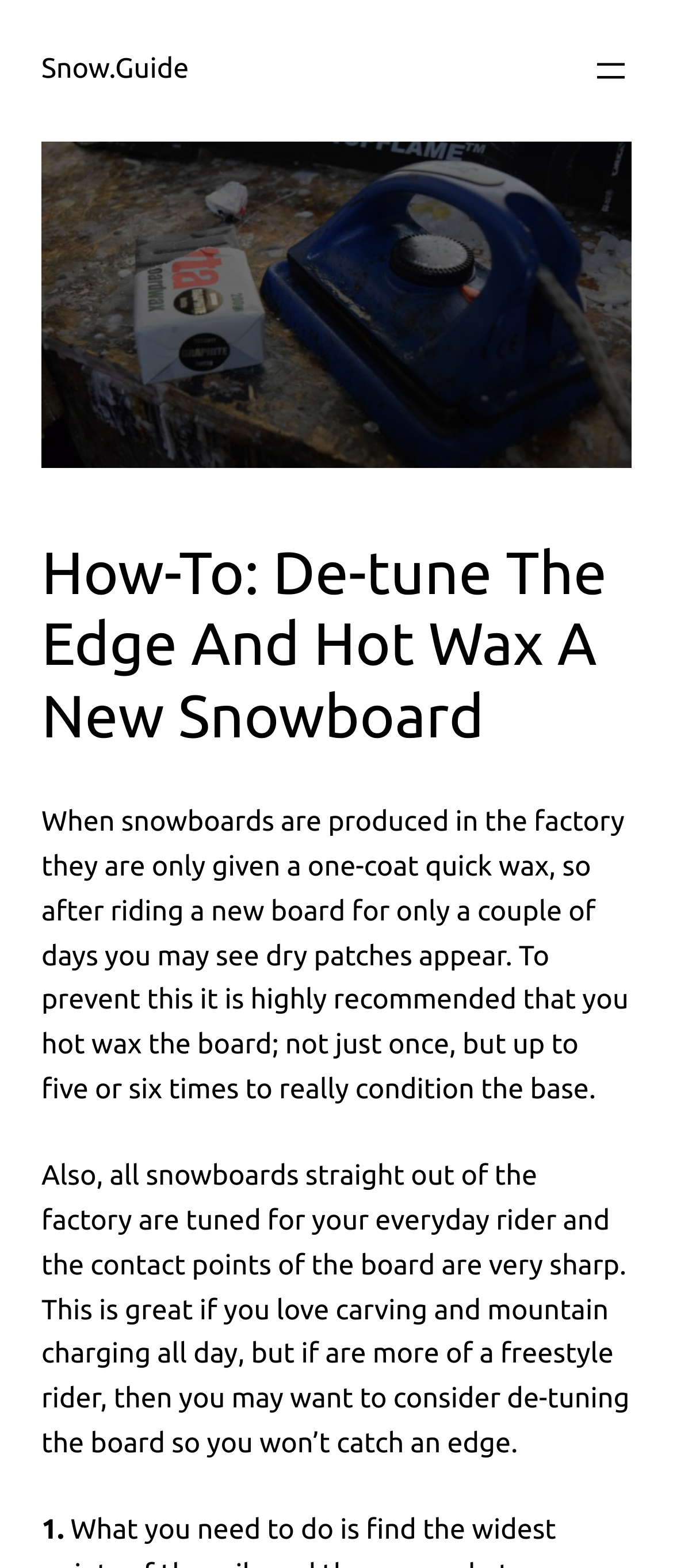From the webpage screenshot, predict the bounding box coordinates (top-left x, top-left y, bottom-right x, bottom-right y) for the UI element described here: SEC

None